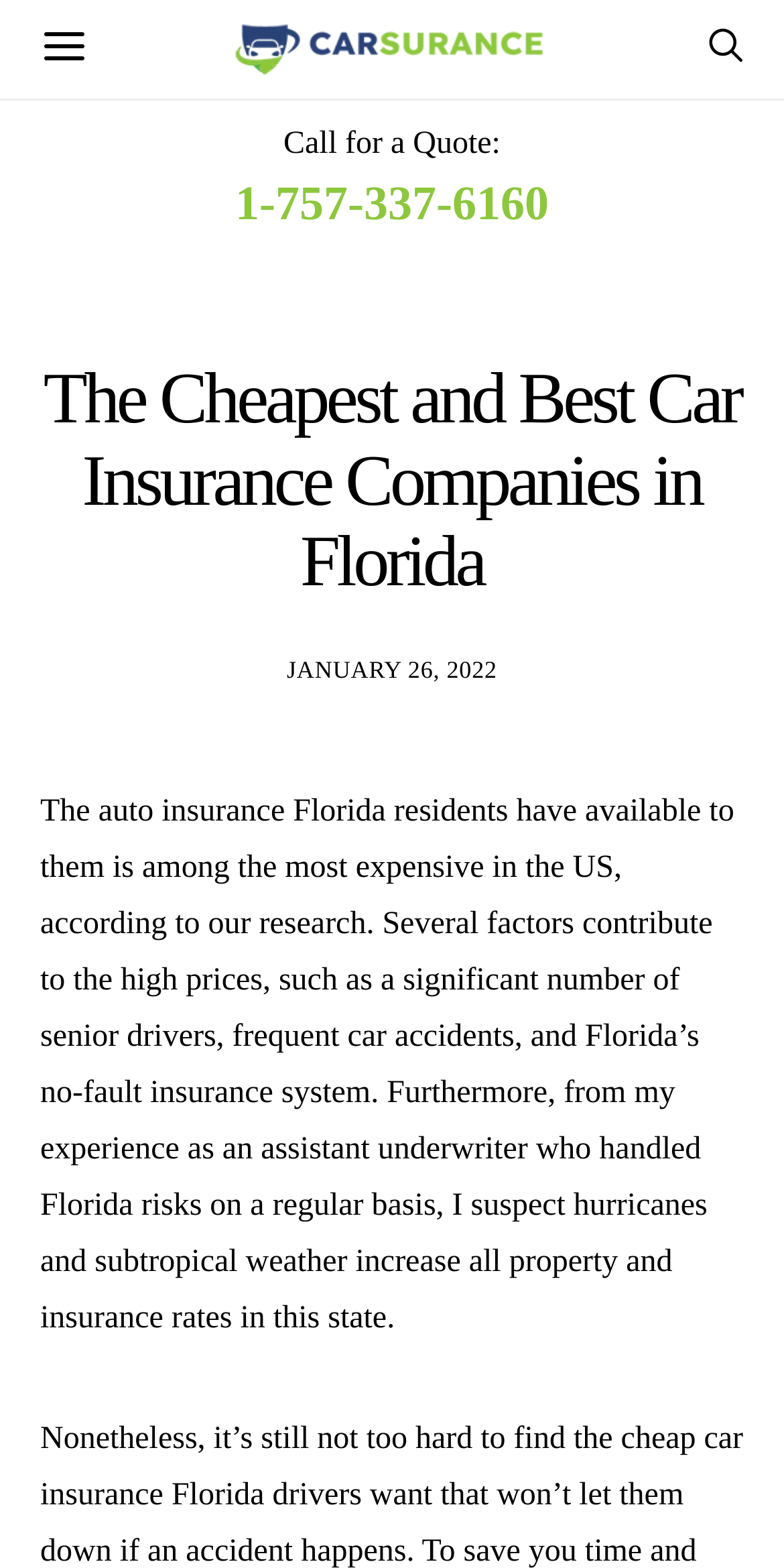What is the phone number for a quote?
Observe the image and answer the question with a one-word or short phrase response.

1-757-337-6160